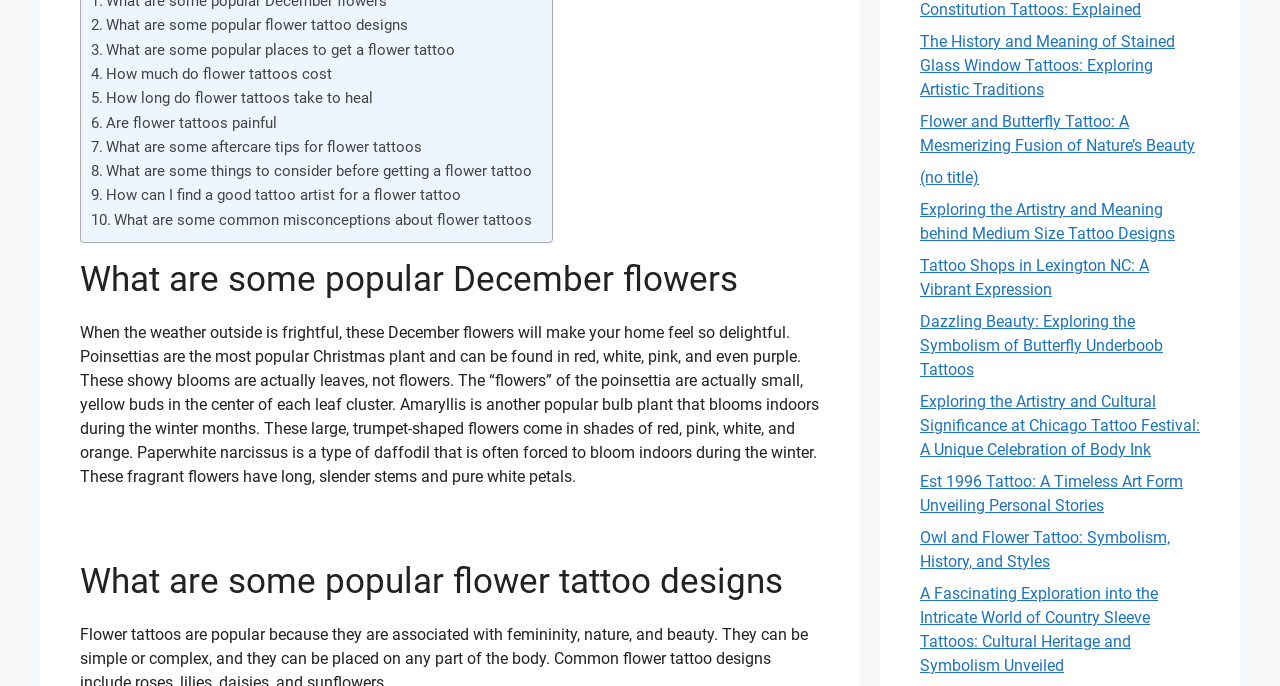What is the topic of the first heading?
Please look at the screenshot and answer in one word or a short phrase.

December flowers